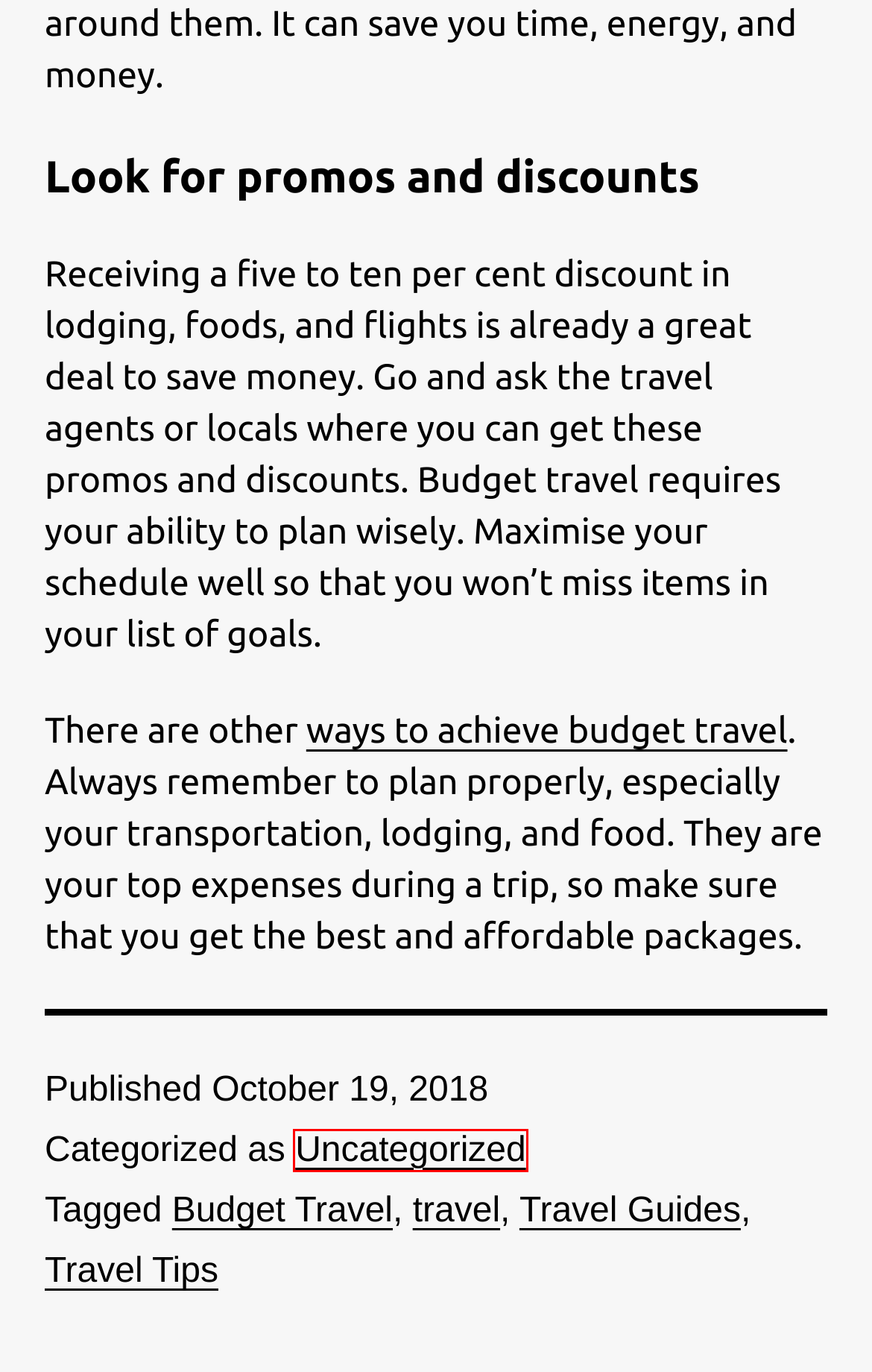Examine the screenshot of a webpage with a red bounding box around a specific UI element. Identify which webpage description best matches the new webpage that appears after clicking the element in the red bounding box. Here are the candidates:
A. Sitemap - Fresh50
B. Blog Tool, Publishing Platform, and CMS – WordPress.org
C. Preparing Your Home for a Renovation | Fresh50
D. travel Archives - Fresh50
E. Budget Travel Archives - Fresh50
F. Fresh50: The Trendy Blog You Should Follow
G. Uncategorized Archives - Fresh50
H. Travel Guides Archives - Fresh50

G